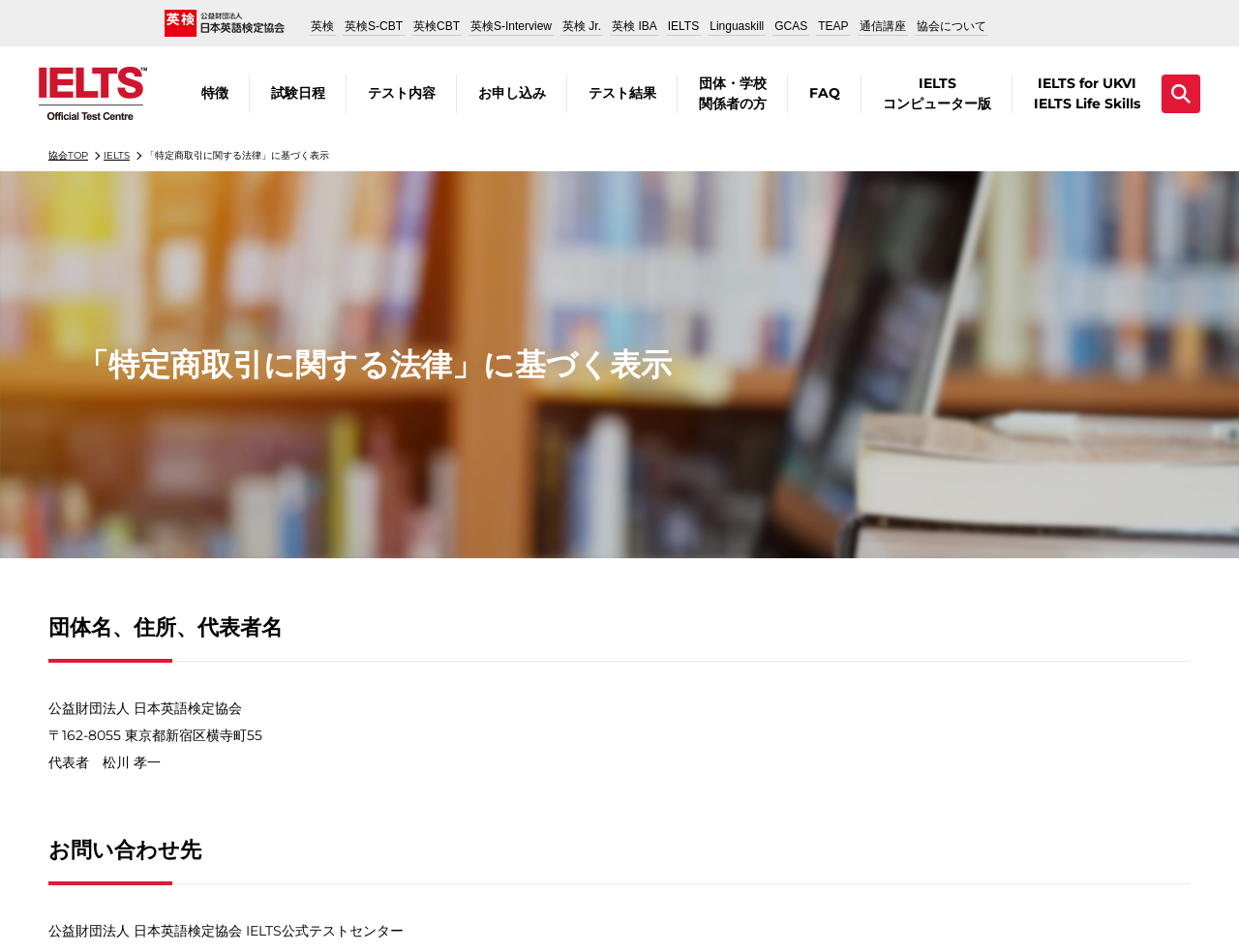Using the element description: "IELTS for UKVIIELTS Life Skills", determine the bounding box coordinates. The coordinates should be in the format [left, top, right, bottom], with values between 0 and 1.

[0.817, 0.077, 0.938, 0.119]